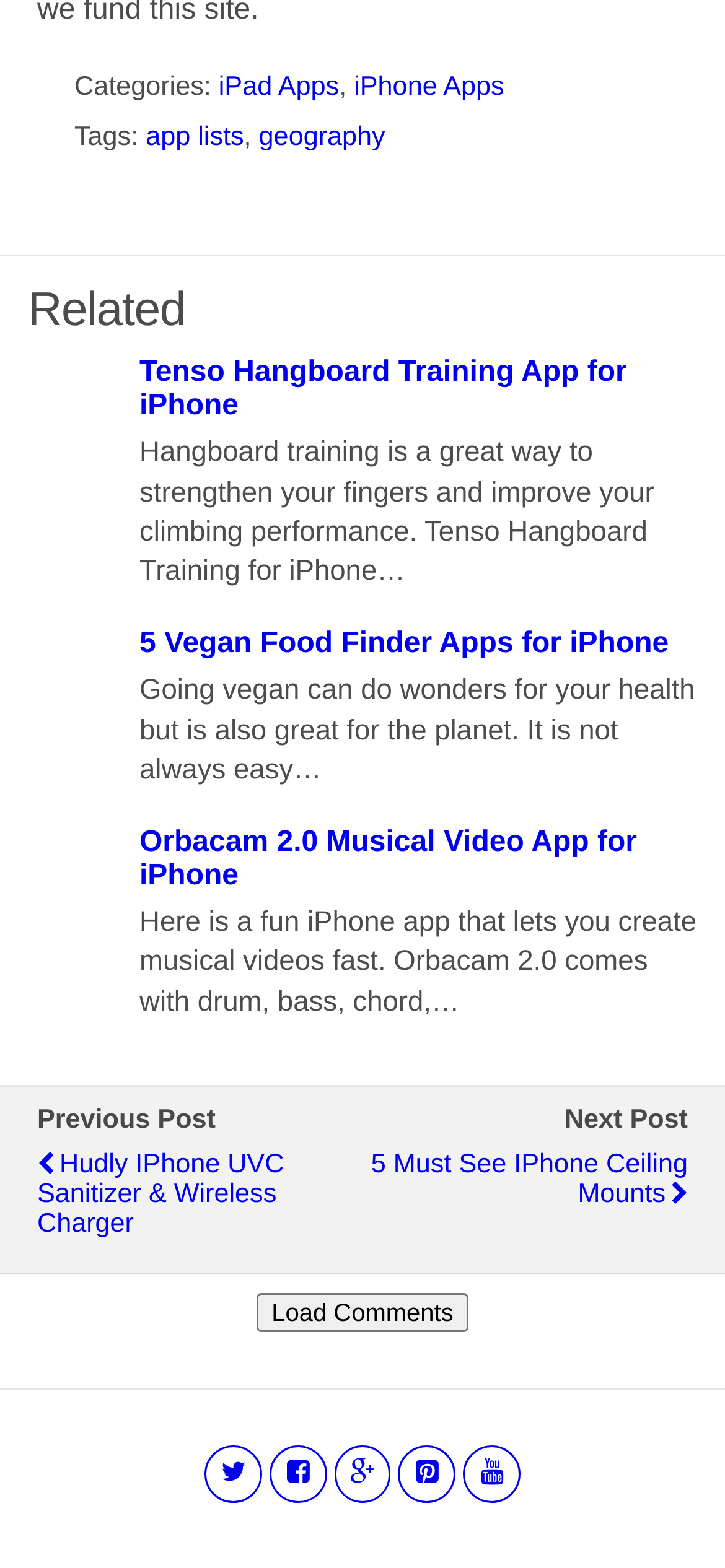Extract the bounding box coordinates for the HTML element that matches this description: "geography". The coordinates should be four float numbers between 0 and 1, i.e., [left, top, right, bottom].

[0.357, 0.078, 0.531, 0.097]